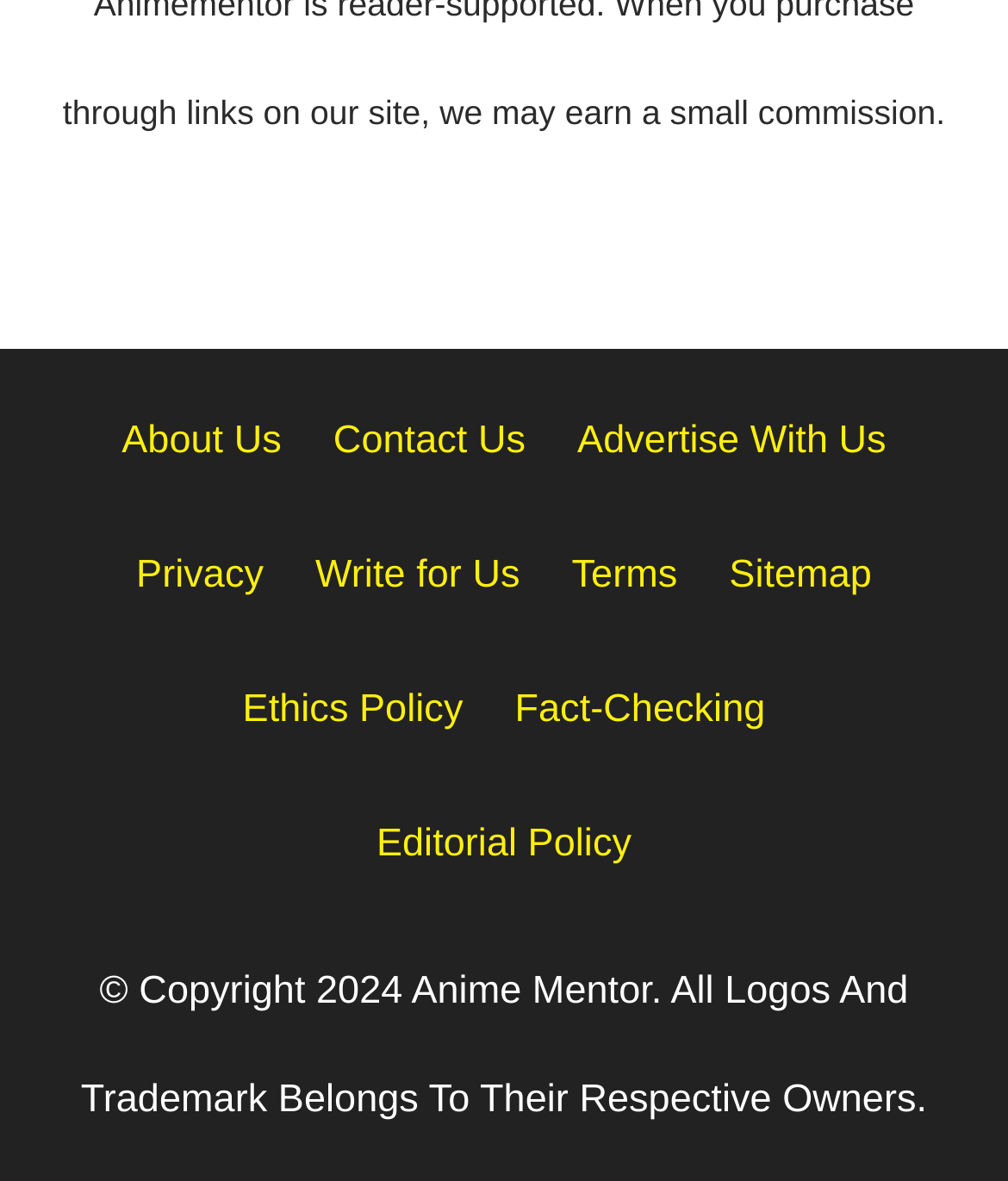What is the purpose of the 'Fact-Checking' link?
Using the image, elaborate on the answer with as much detail as possible.

I can see that there is a link called 'Fact-Checking', but I cannot determine its specific purpose without additional context or information.